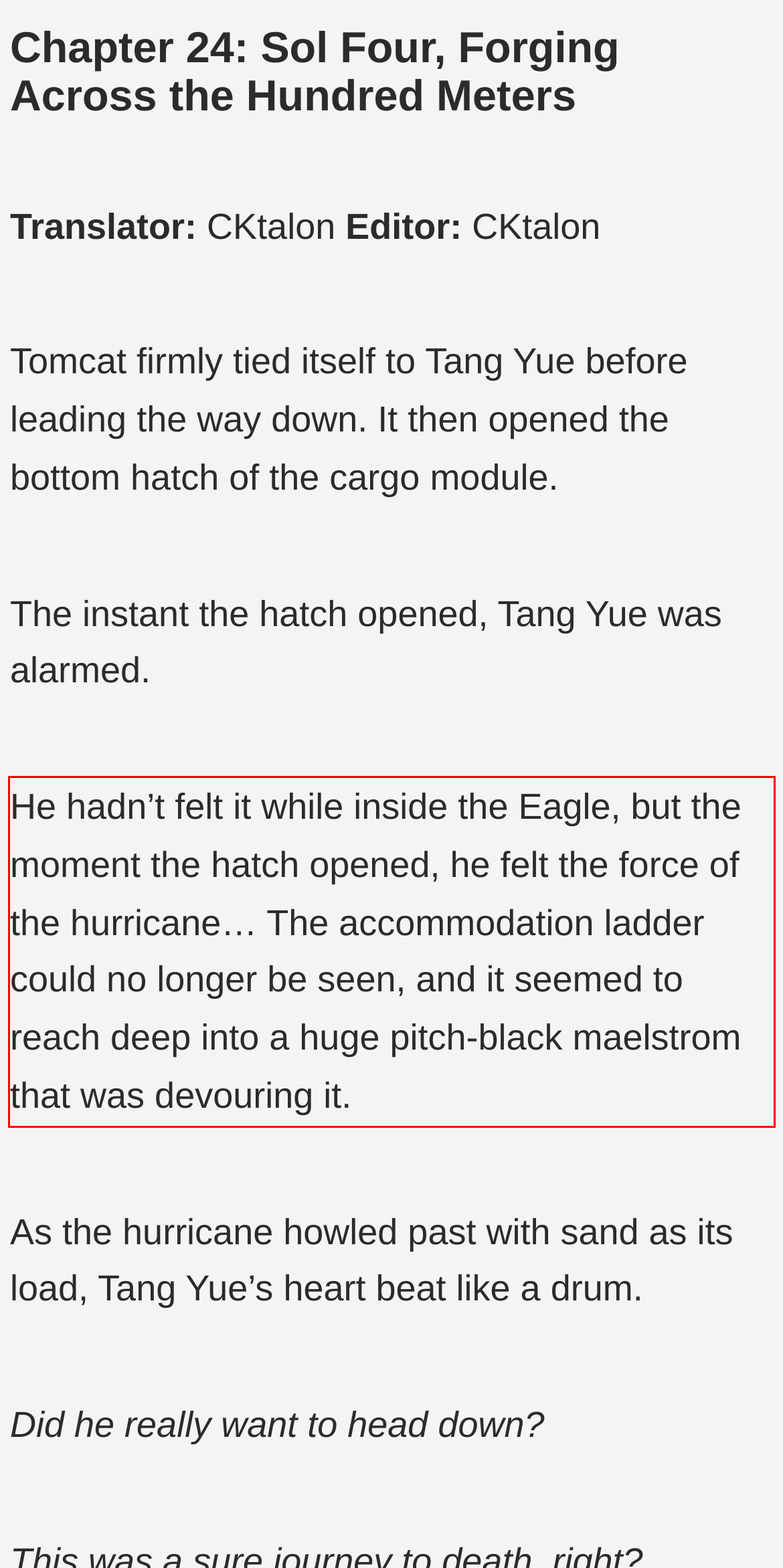Please analyze the provided webpage screenshot and perform OCR to extract the text content from the red rectangle bounding box.

He hadn’t felt it while inside the Eagle, but the moment the hatch opened, he felt the force of the hurricane… The accommodation ladder could no longer be seen, and it seemed to reach deep into a huge pitch-black maelstrom that was devouring it.